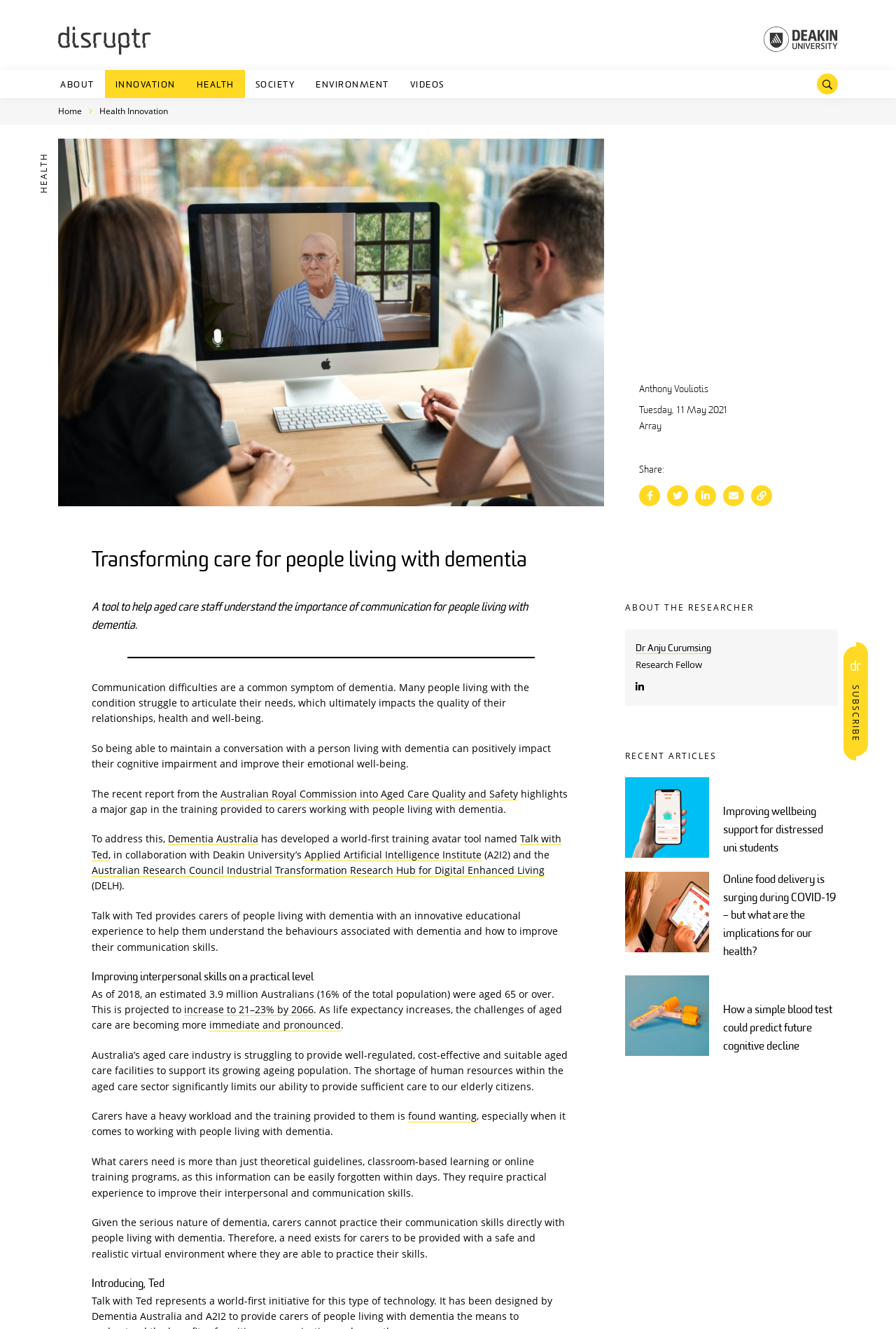Indicate the bounding box coordinates of the element that must be clicked to execute the instruction: "Read more about 'Talk with Ted'". The coordinates should be given as four float numbers between 0 and 1, i.e., [left, top, right, bottom].

[0.102, 0.626, 0.627, 0.648]